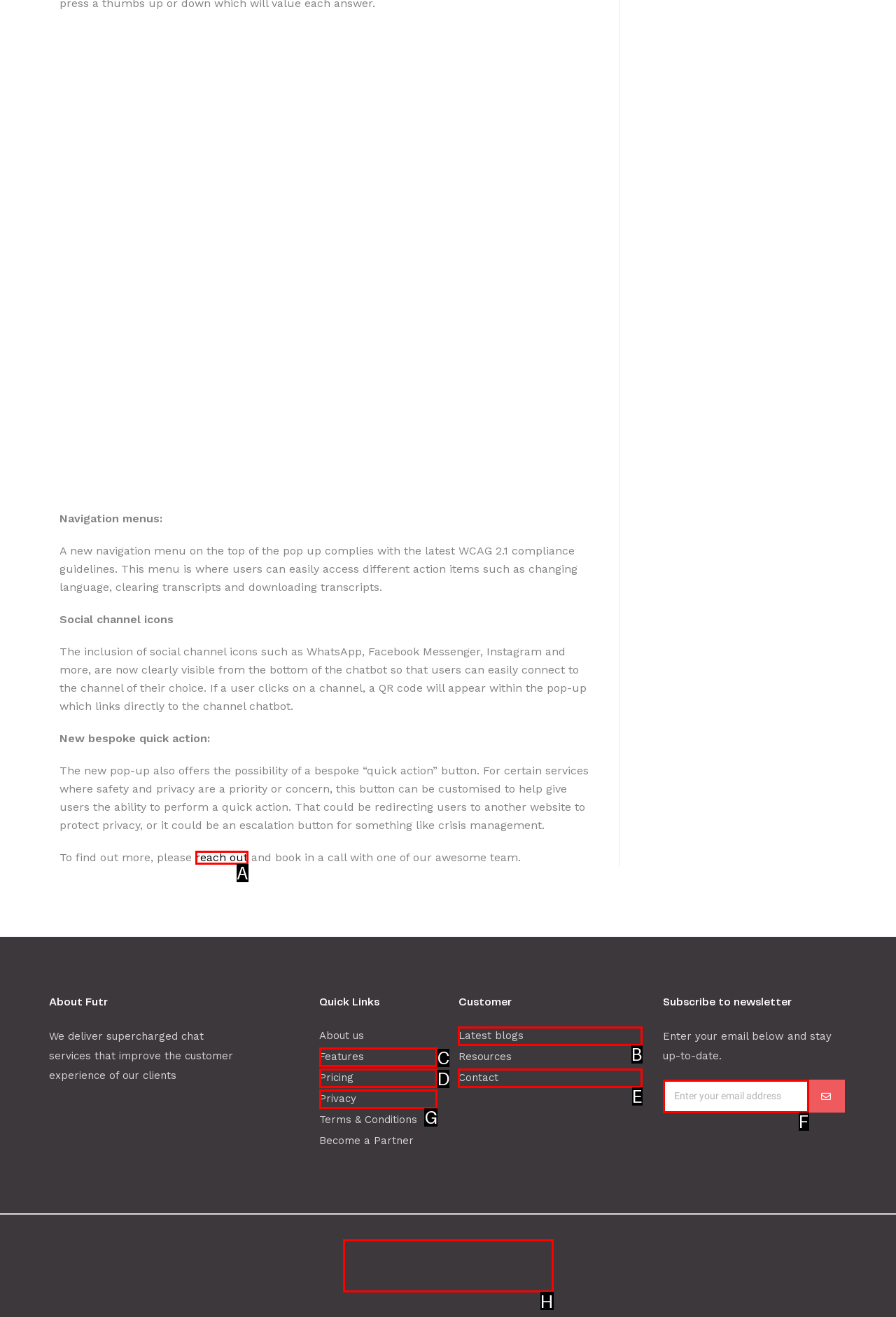Find the option that best fits the description: Contact. Answer with the letter of the option.

E